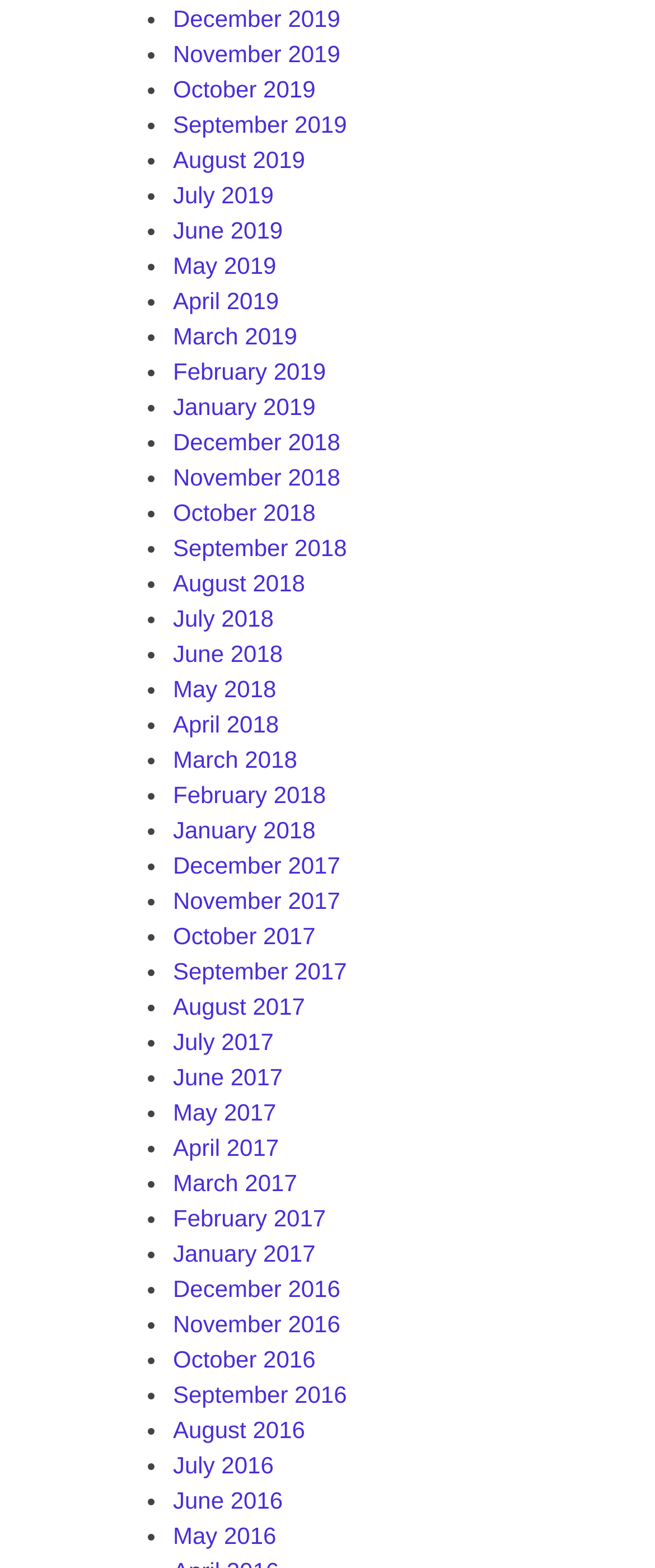Find the coordinates for the bounding box of the element with this description: "Continue shopping".

None